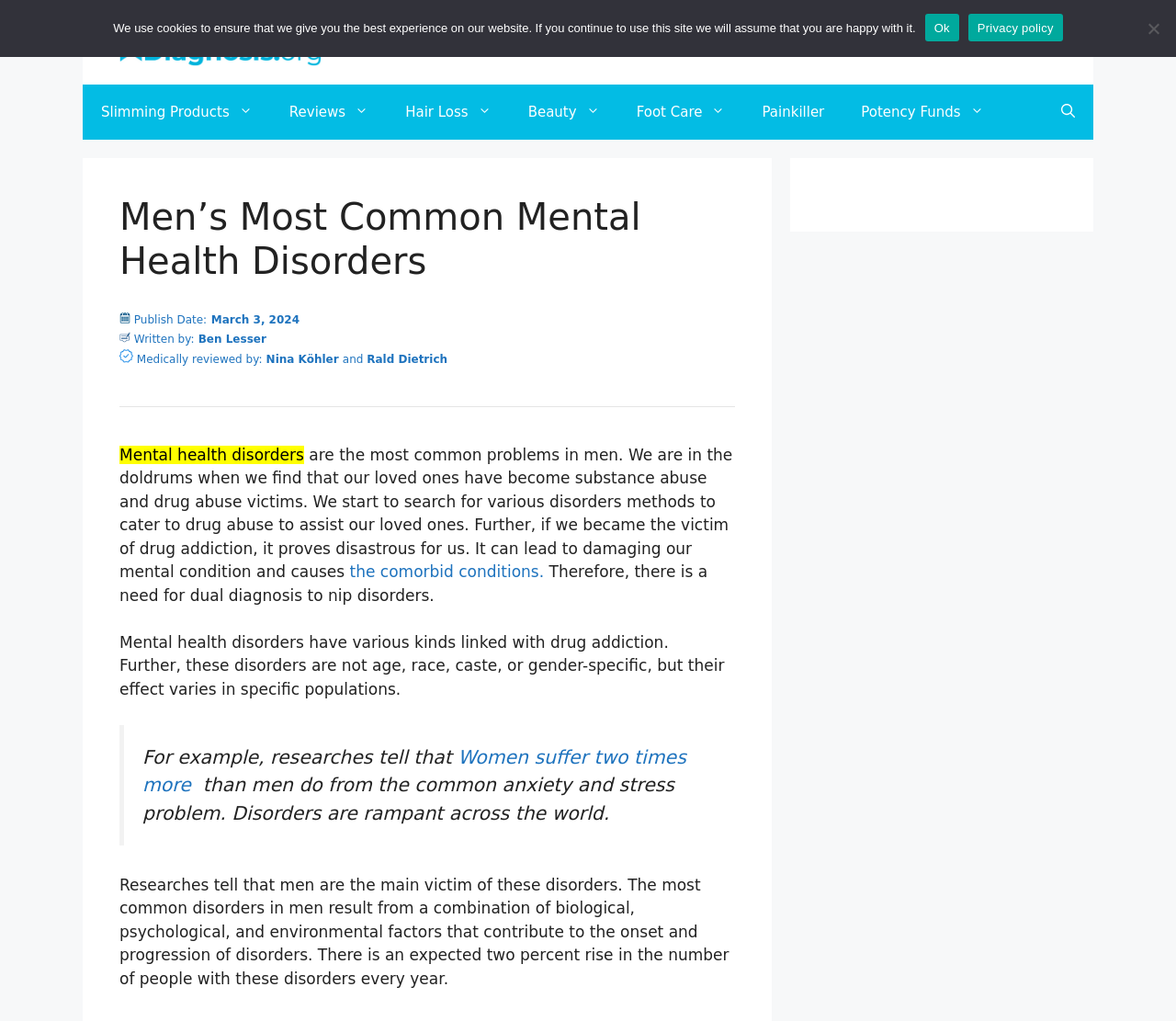What is the topic of the article?
Please craft a detailed and exhaustive response to the question.

I determined the topic of the article by reading the heading 'Men’s Most Common Mental Health Disorders' and the surrounding text, which discusses mental health disorders prevalent among men.